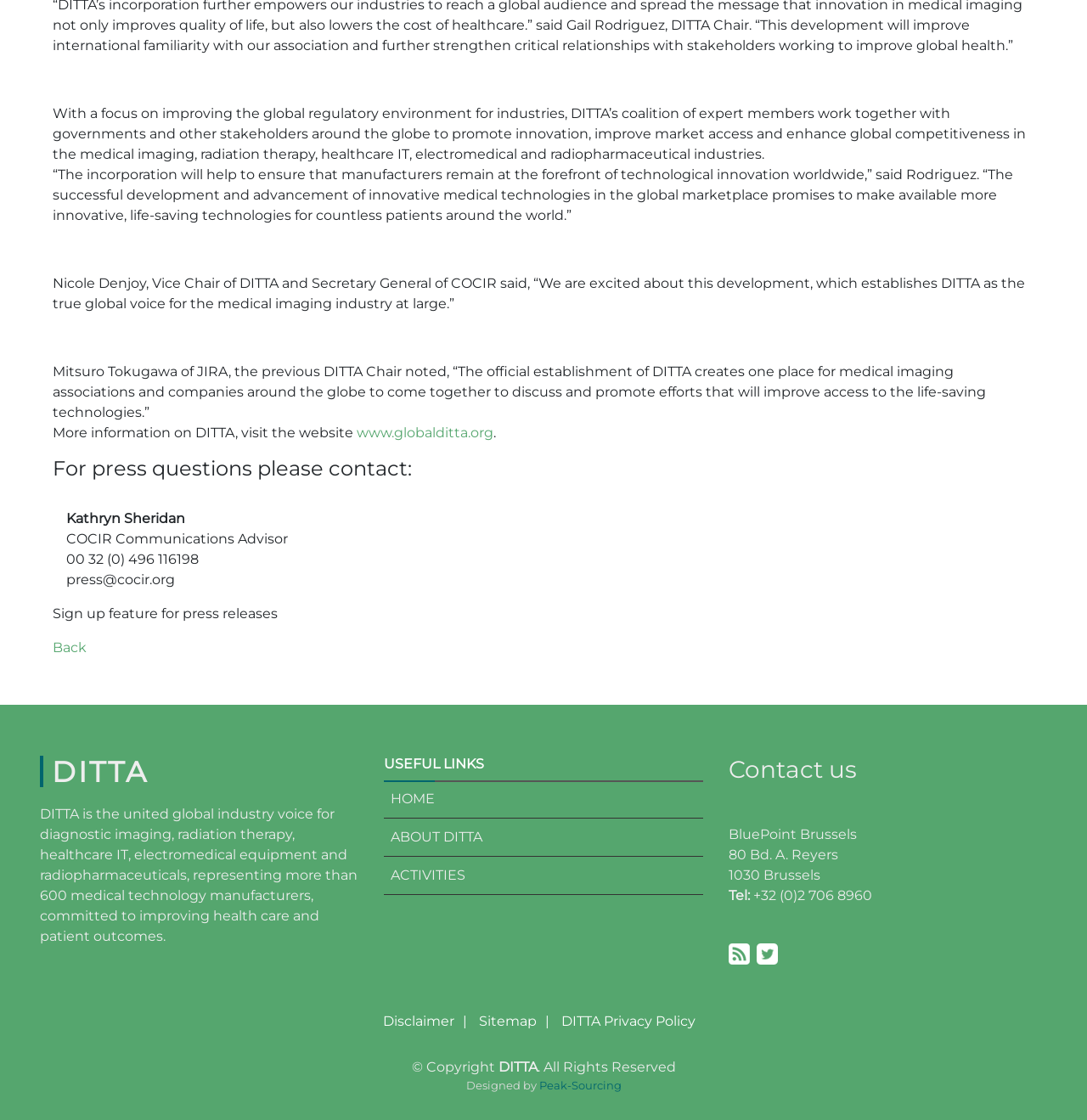Given the webpage screenshot and the description, determine the bounding box coordinates (top-left x, top-left y, bottom-right x, bottom-right y) that define the location of the UI element matching this description: Sitemap

[0.441, 0.905, 0.505, 0.919]